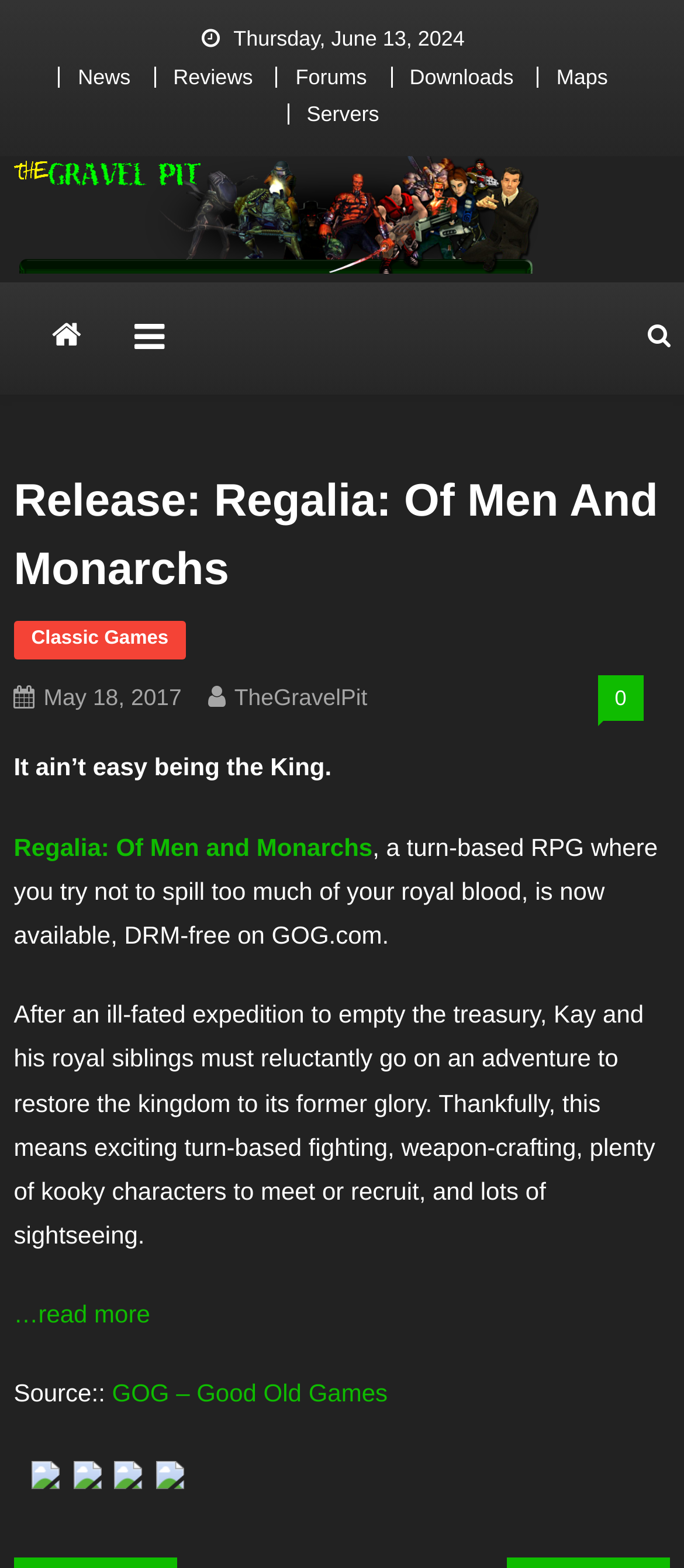Given the element description: "parent_node: The Gravel Pit", predict the bounding box coordinates of the UI element it refers to, using four float numbers between 0 and 1, i.e., [left, top, right, bottom].

[0.02, 0.127, 0.788, 0.144]